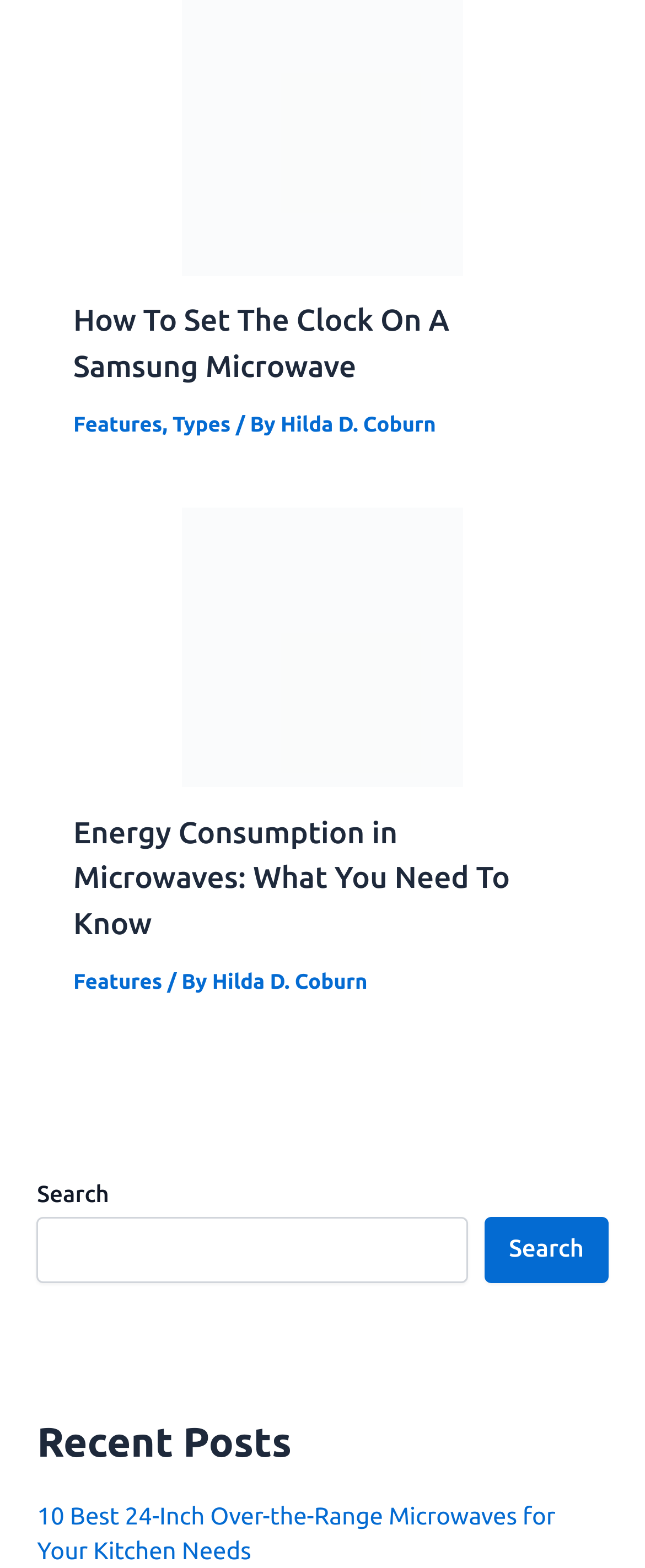Please find the bounding box coordinates of the element's region to be clicked to carry out this instruction: "Visit the Contact page".

None